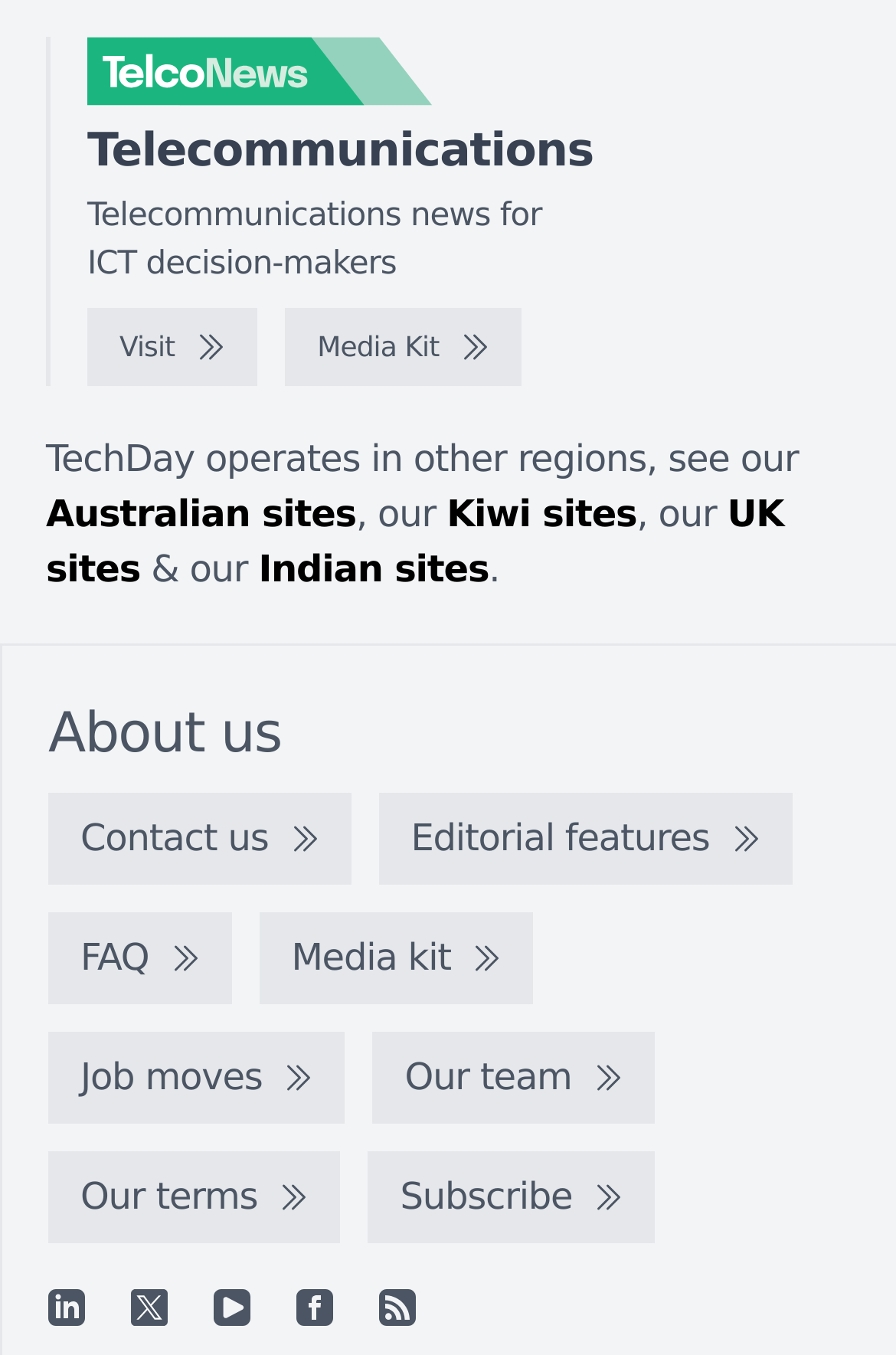Answer the following inquiry with a single word or phrase:
How many regions does TechDay operate in?

4